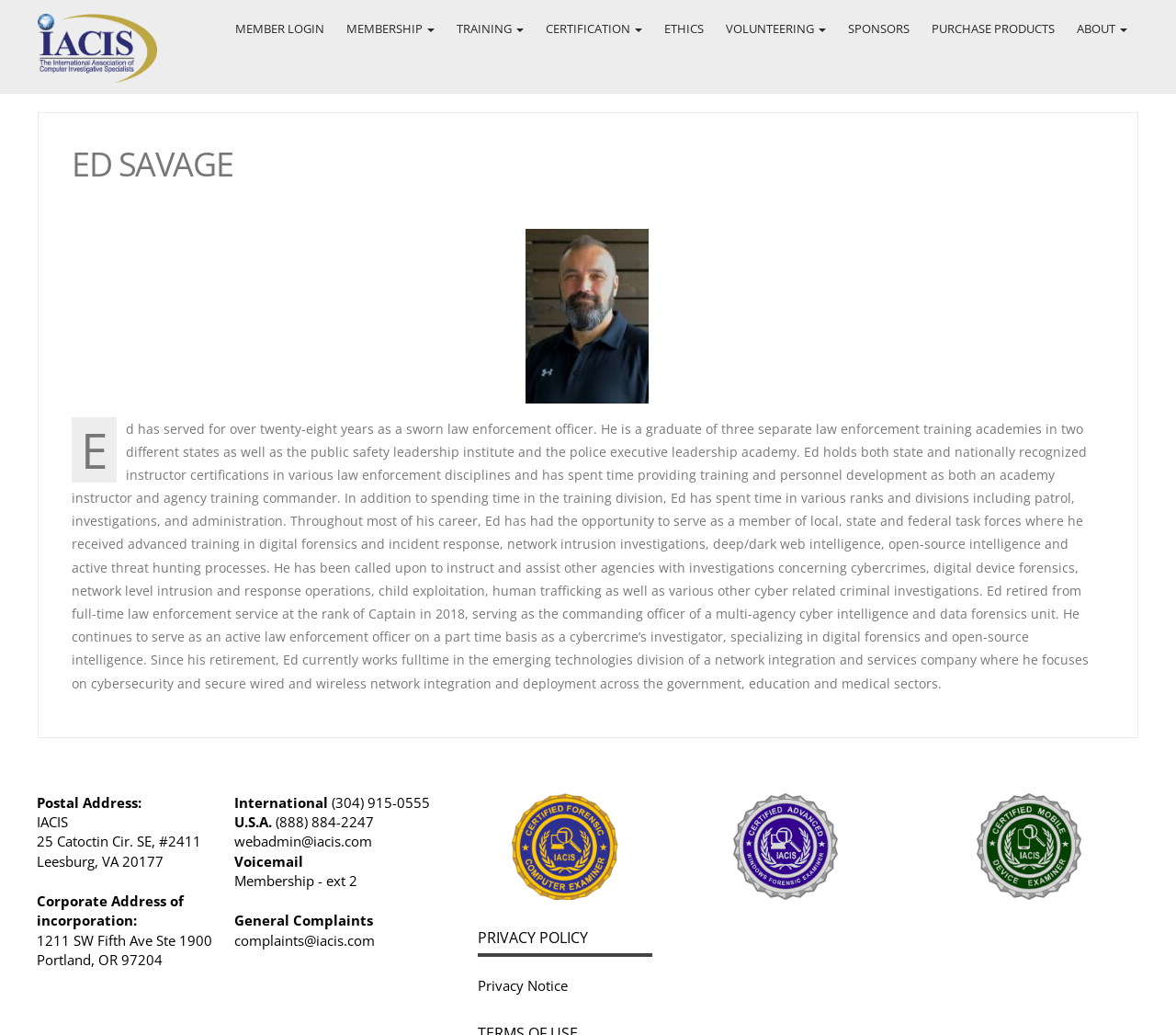What is the name of the unit Ed Savage commanded?
Provide a detailed and extensive answer to the question.

According to the webpage content, Ed Savage retired from full-time law enforcement service at the rank of Captain in 2018, serving as the commanding officer of a multi-agency cyber intelligence and data forensics unit.